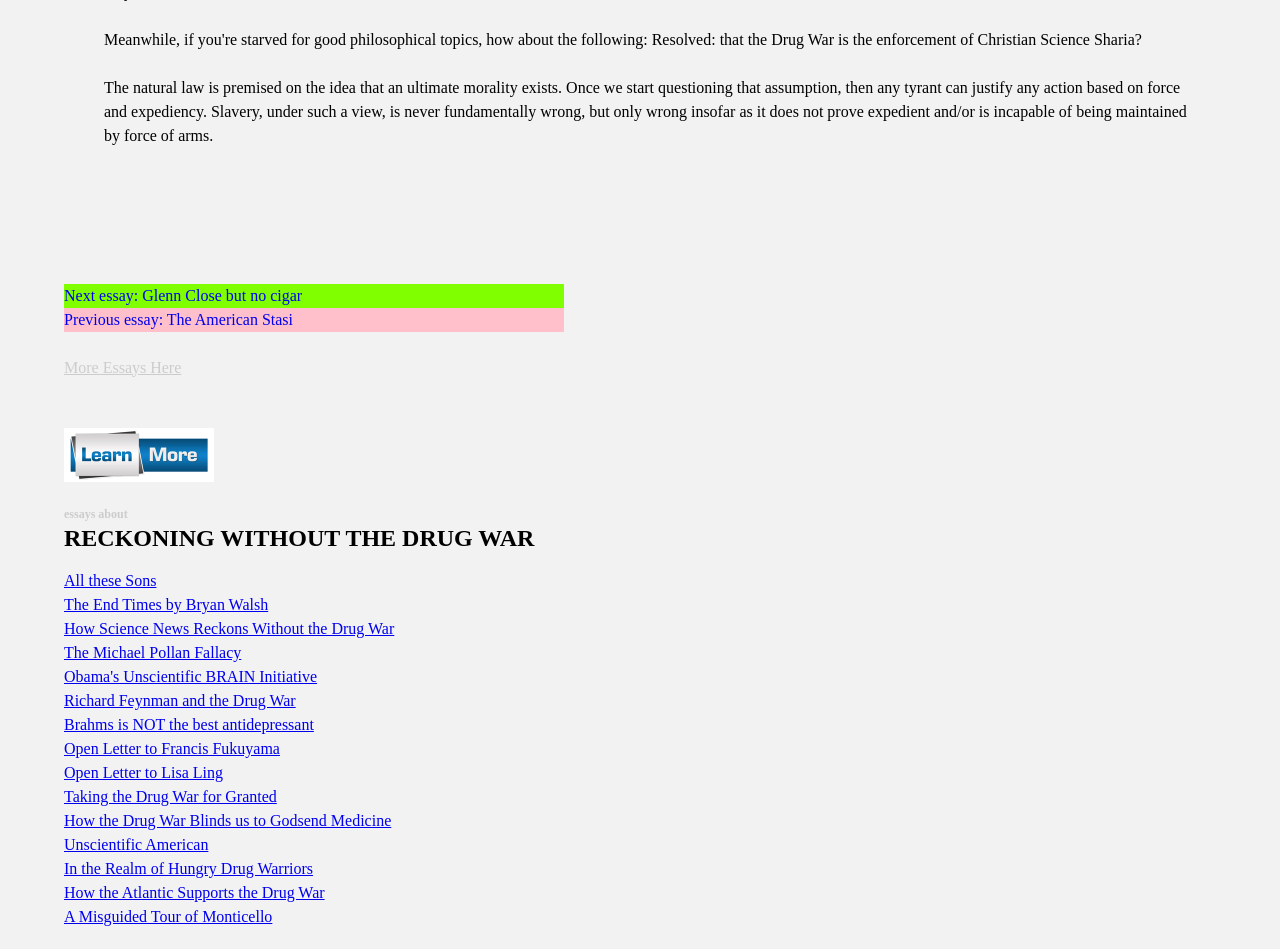What is the purpose of the 'Next essay' and 'Previous essay' links?
We need a detailed and exhaustive answer to the question. Please elaborate.

The 'Next essay' and 'Previous essay' links are likely used for navigation between essays, allowing the user to read the next or previous essay in a series. This is a common pattern in online article or essay collections.